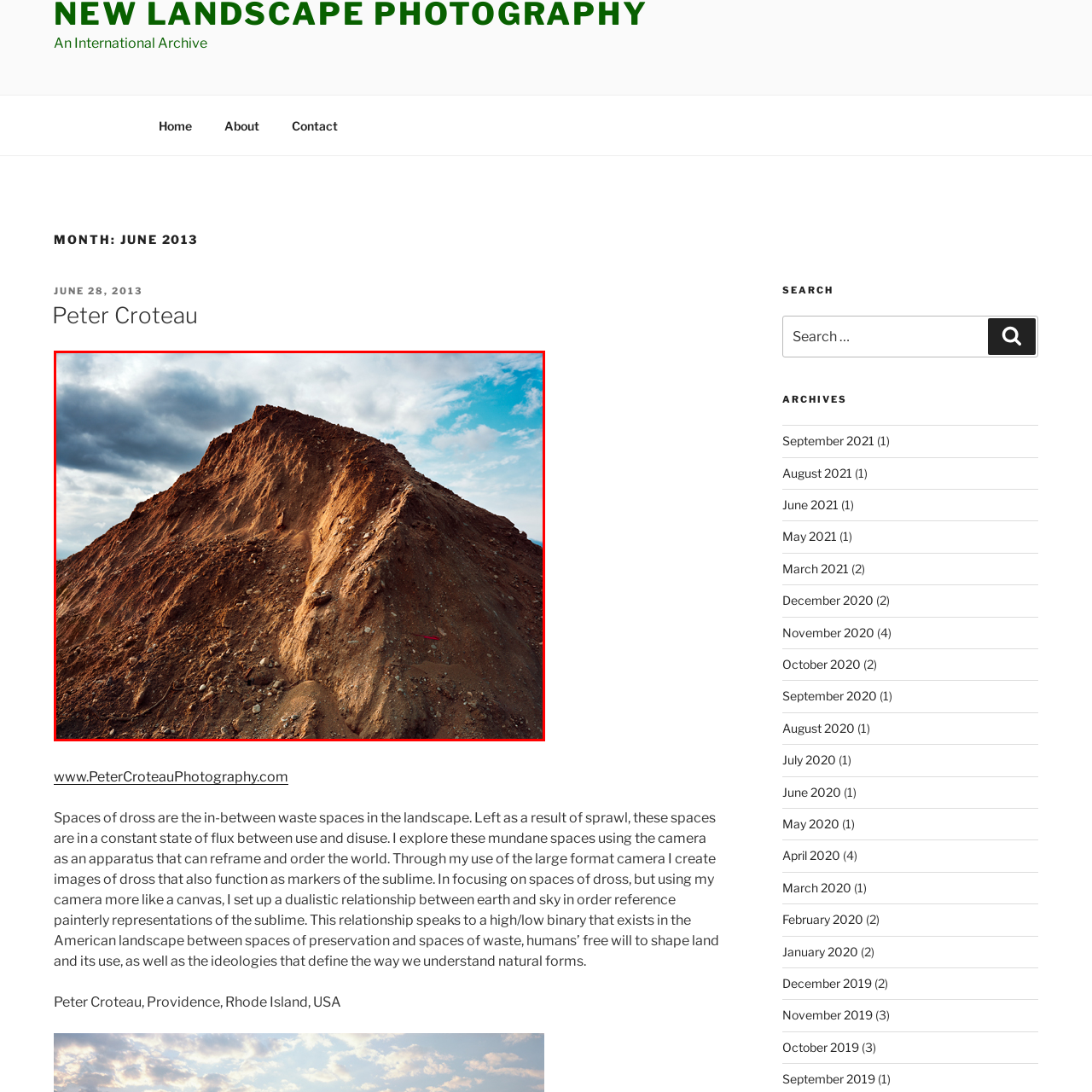Provide an in-depth description of the image within the red bounding box.

This striking image, captured by Peter Croteau, showcases a dramatic pile of earth that exemplifies the concept of "dross" within landscapes altered by human activity. The towering mound, characterized by its rugged texture and stark contrasts of light and shadow, rises sharply against a backdrop of dynamic, swirling clouds. This composition not only highlights the physicality of the soil but also reflects on the transient nature of spaces caught in the cycle of use and abandonment. A subtle hint of red in the lower right adds a touch of color, inviting the viewer's gaze to explore the intricate details of the earth's surface. As part of a broader exploration of the sublime within mundane spaces, this photograph prompts contemplation on humanity's relationship with the landscape, balancing themes of beauty and waste.